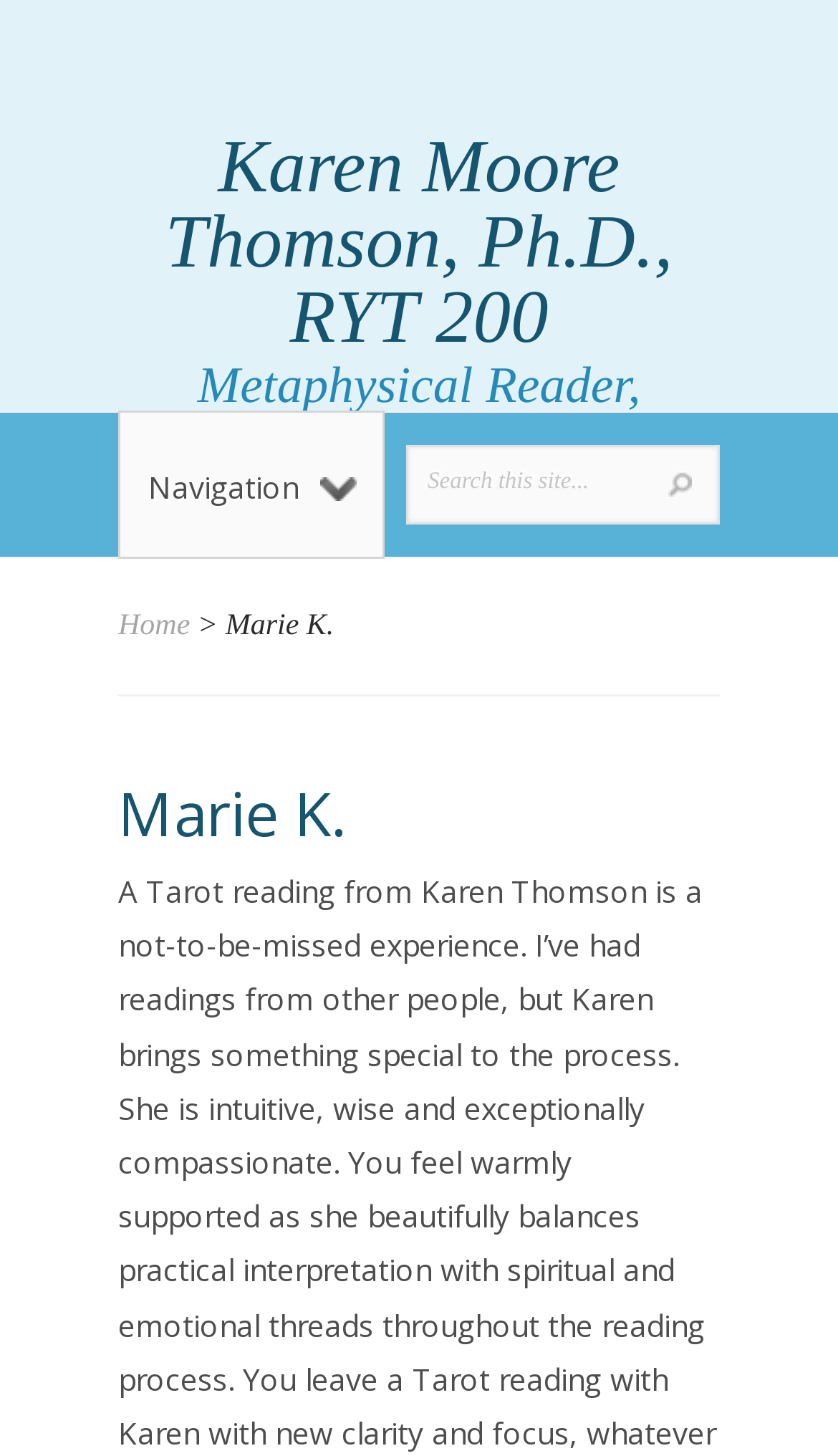Please extract the webpage's main title and generate its text content.

Karen Moore Thomson, Ph.D., RYT 200